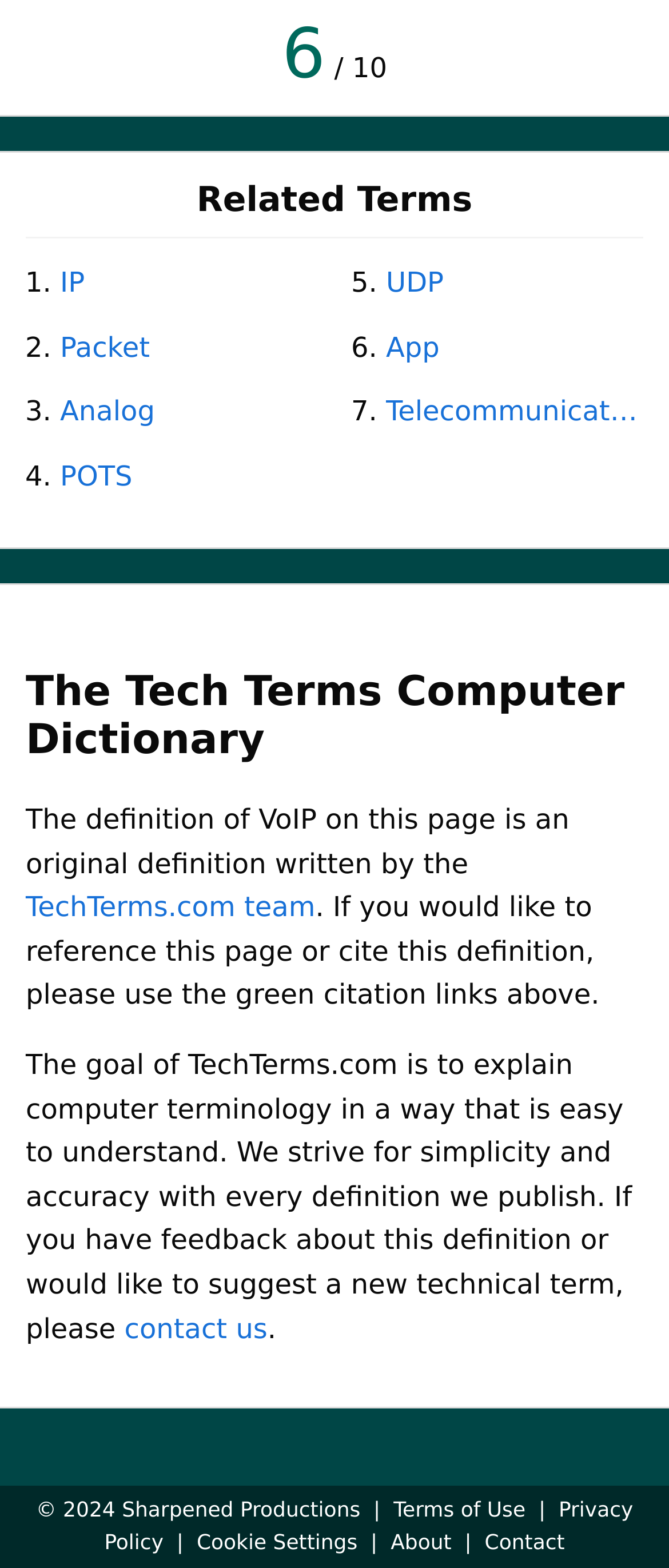What is the year of copyright?
Look at the image and respond to the question as thoroughly as possible.

I looked at the link element with the text '© 2024 Sharpened Productions' to find the year of copyright.